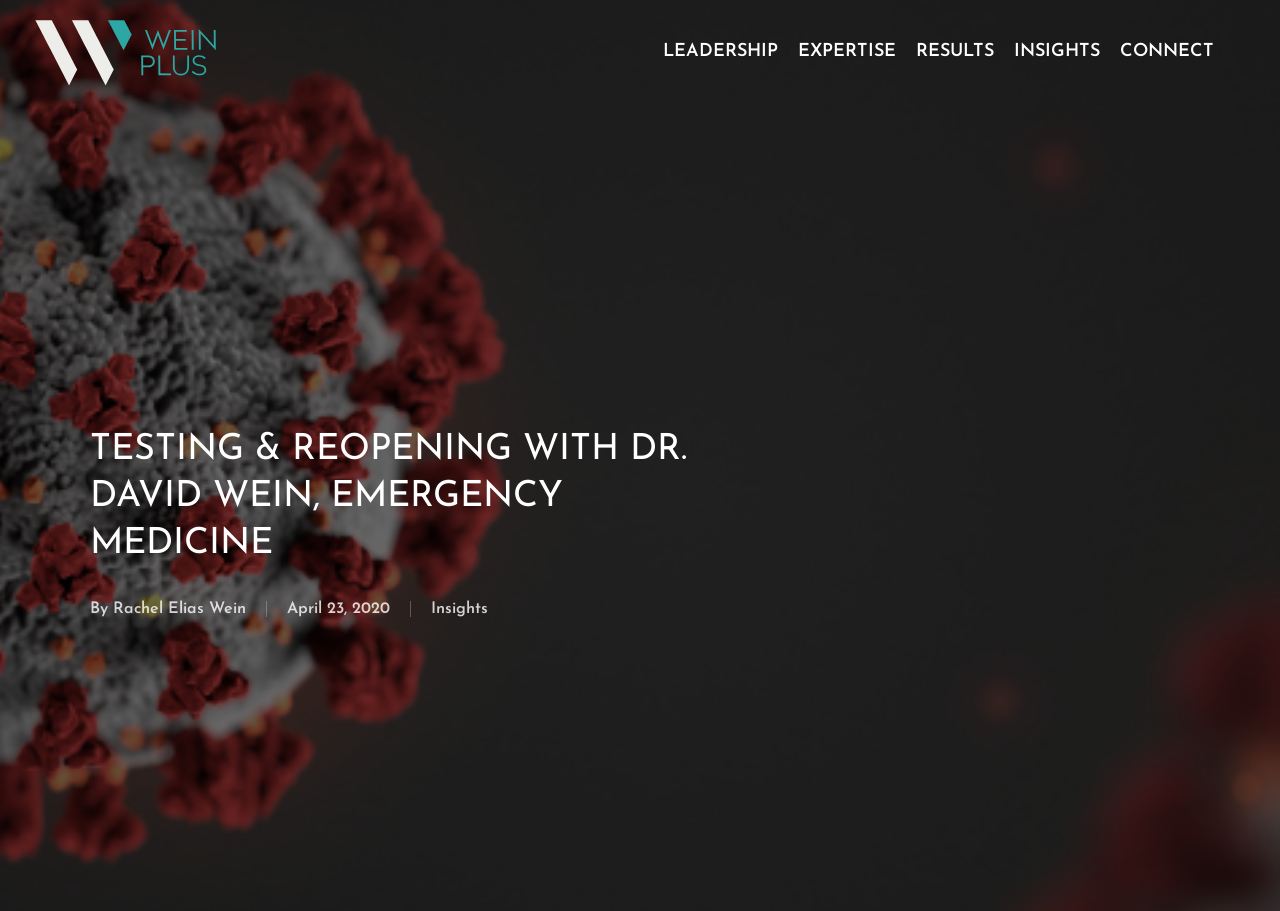Given the description "Rachel Elias Wein", determine the bounding box of the corresponding UI element.

[0.088, 0.66, 0.192, 0.677]